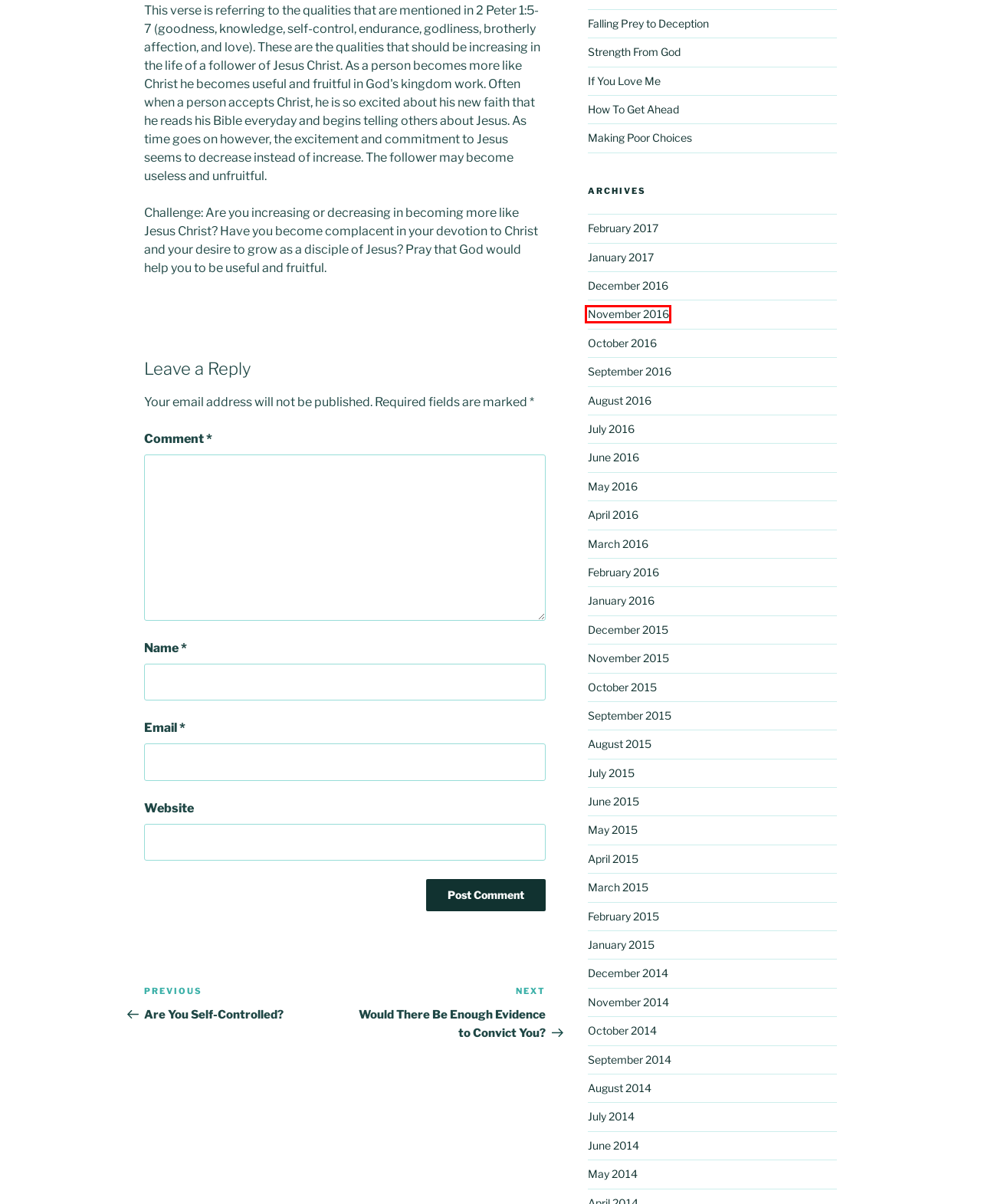Analyze the screenshot of a webpage that features a red rectangle bounding box. Pick the webpage description that best matches the new webpage you would see after clicking on the element within the red bounding box. Here are the candidates:
A. If You Love Me – First Things First
B. July 2016 – First Things First
C. May 2016 – First Things First
D. October 2016 – First Things First
E. Falling Prey to Deception – First Things First
F. How To Get Ahead – First Things First
G. Strength From God – First Things First
H. November 2016 – First Things First

H